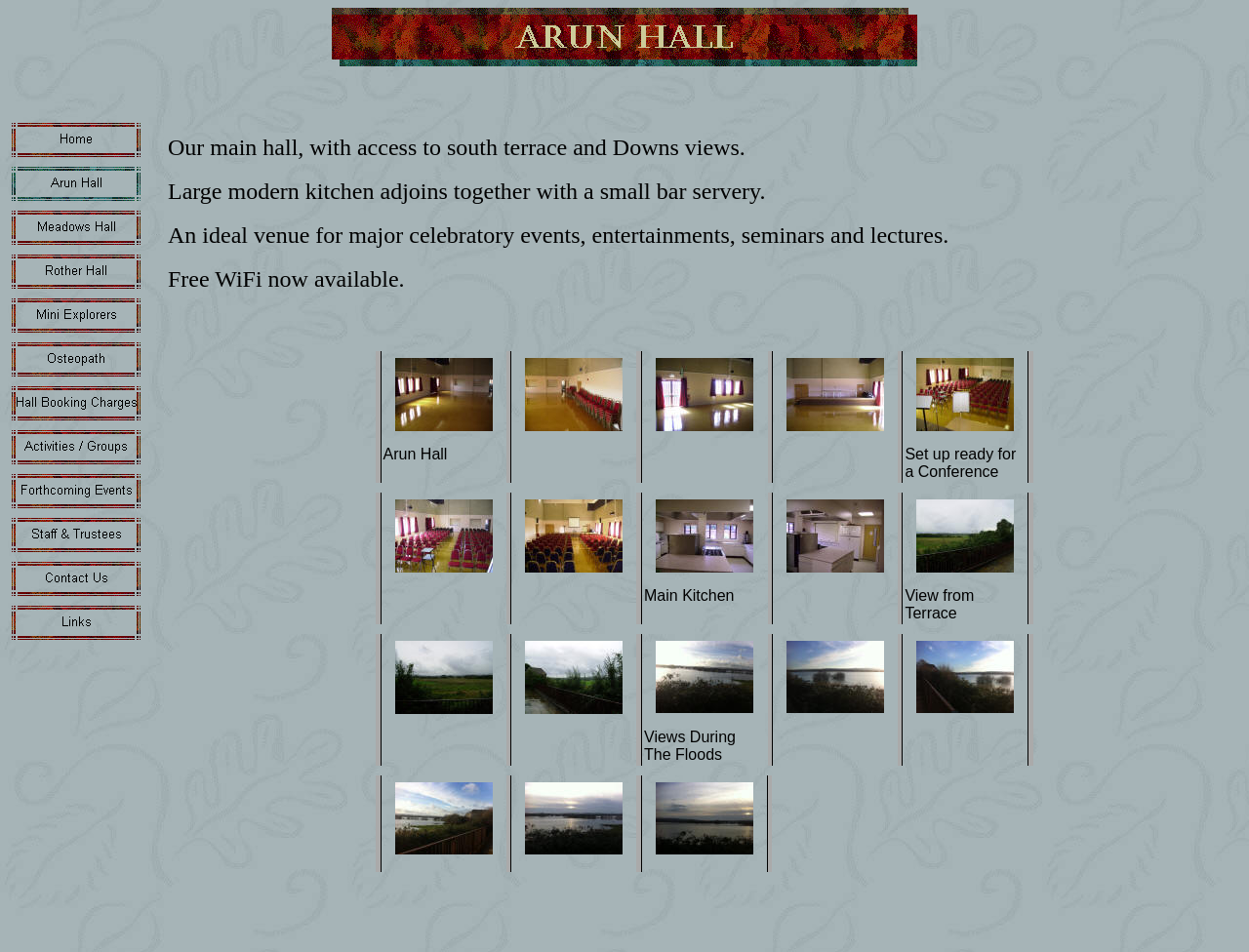What is the purpose of the hall?
Using the image, elaborate on the answer with as much detail as possible.

The purpose of the hall can be inferred from the description provided, which mentions that it is an ideal venue for major celebratory events, entertainments, seminars, and lectures. This suggests that the hall is used for hosting various types of events and seminars.